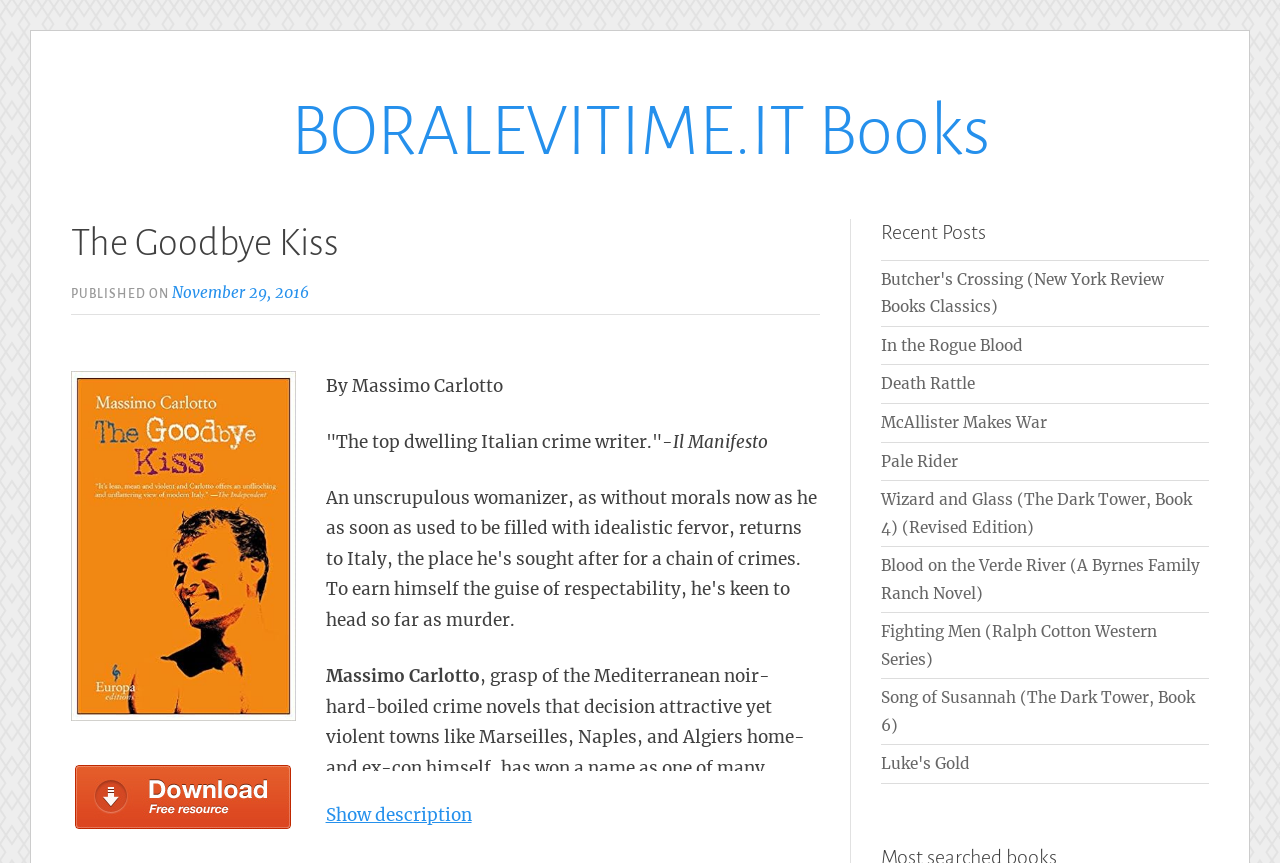Calculate the bounding box coordinates for the UI element based on the following description: "slot deposit qris". Ensure the coordinates are four float numbers between 0 and 1, i.e., [left, top, right, bottom].

None